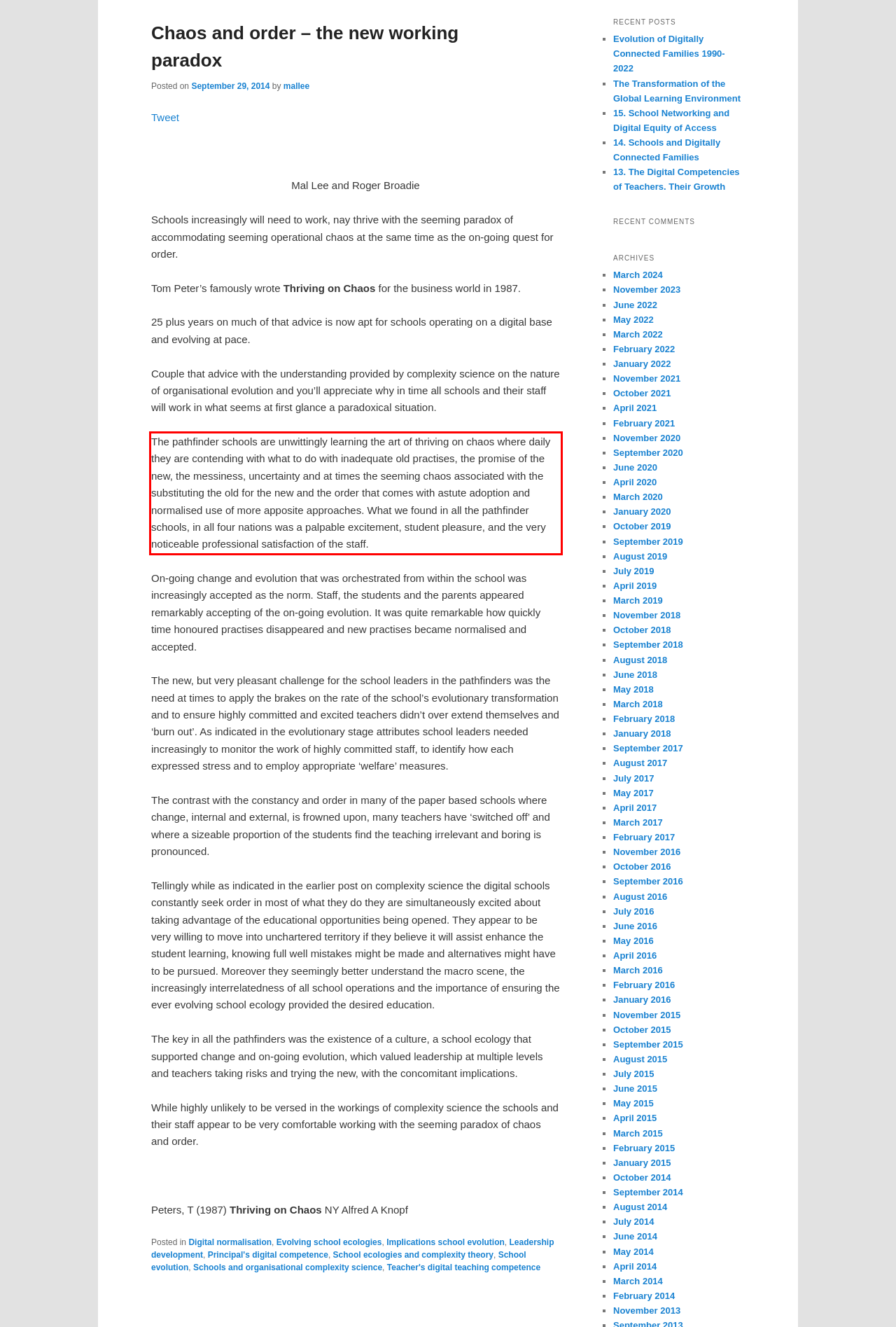Please examine the webpage screenshot and extract the text within the red bounding box using OCR.

The pathfinder schools are unwittingly learning the art of thriving on chaos where daily they are contending with what to do with inadequate old practises, the promise of the new, the messiness, uncertainty and at times the seeming chaos associated with the substituting the old for the new and the order that comes with astute adoption and normalised use of more apposite approaches. What we found in all the pathfinder schools, in all four nations was a palpable excitement, student pleasure, and the very noticeable professional satisfaction of the staff.